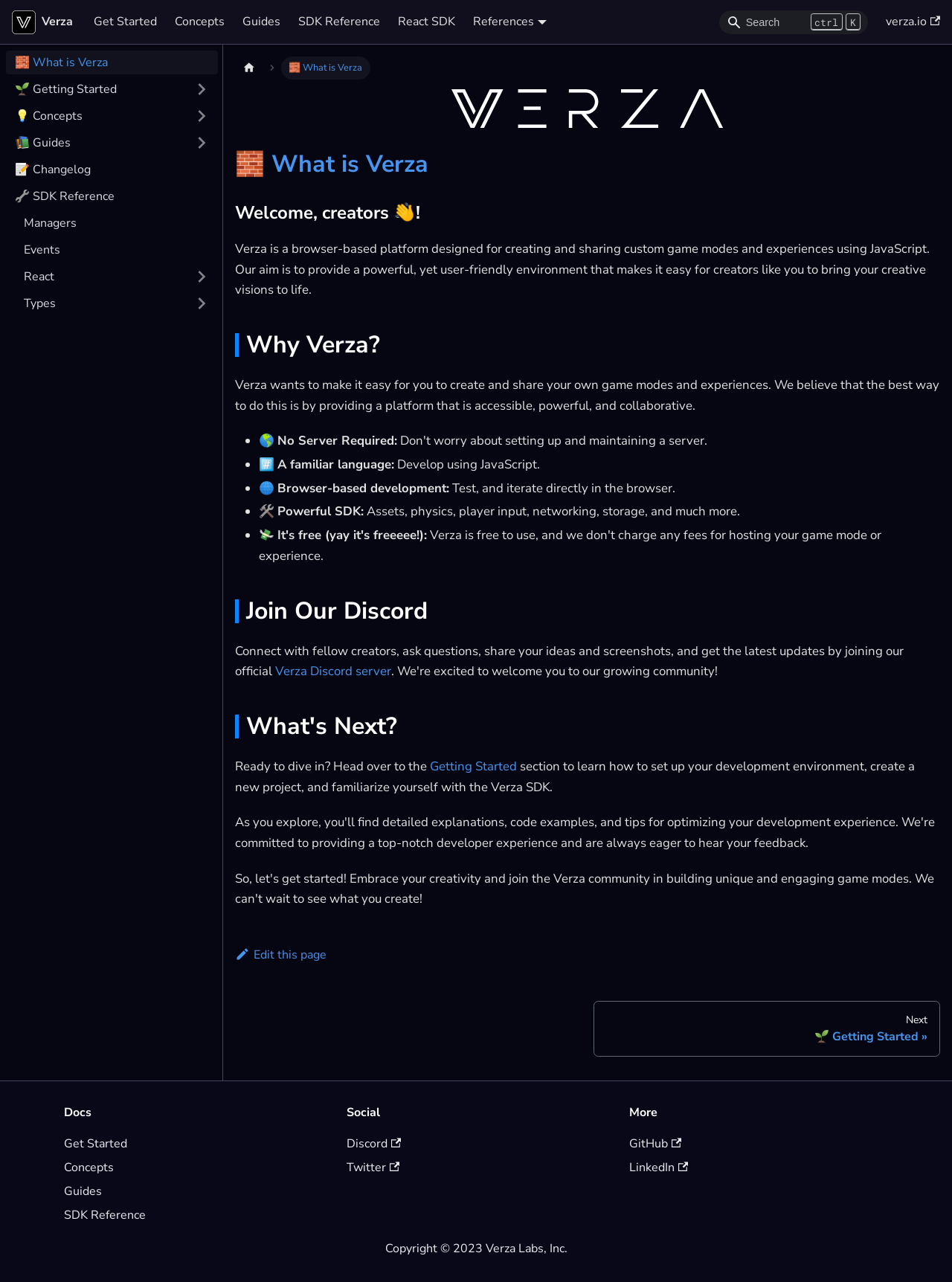What is the purpose of the Verza platform?
Give a thorough and detailed response to the question.

The purpose of the Verza platform can be inferred from the text on the webpage, which states that Verza is a 'browser-based platform designed for creating and sharing custom game modes and experiences using JavaScript'.